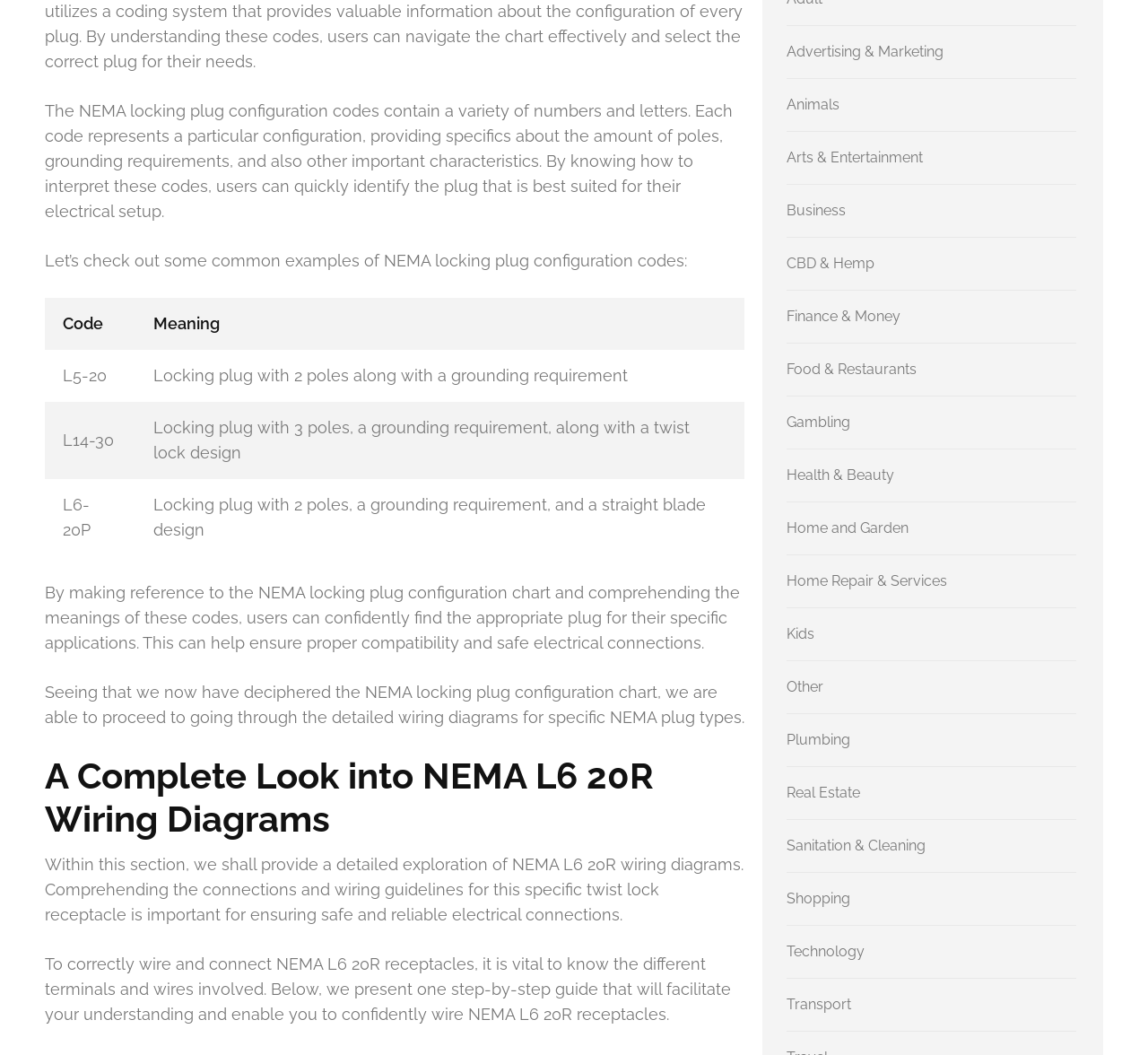Utilize the information from the image to answer the question in detail:
What is the purpose of understanding NEMA locking plug configuration codes?

The webpage explains that by knowing how to interpret NEMA locking plug configuration codes, users can quickly identify the plug that is best suited for their electrical setup, which can help ensure proper compatibility and safe electrical connections.